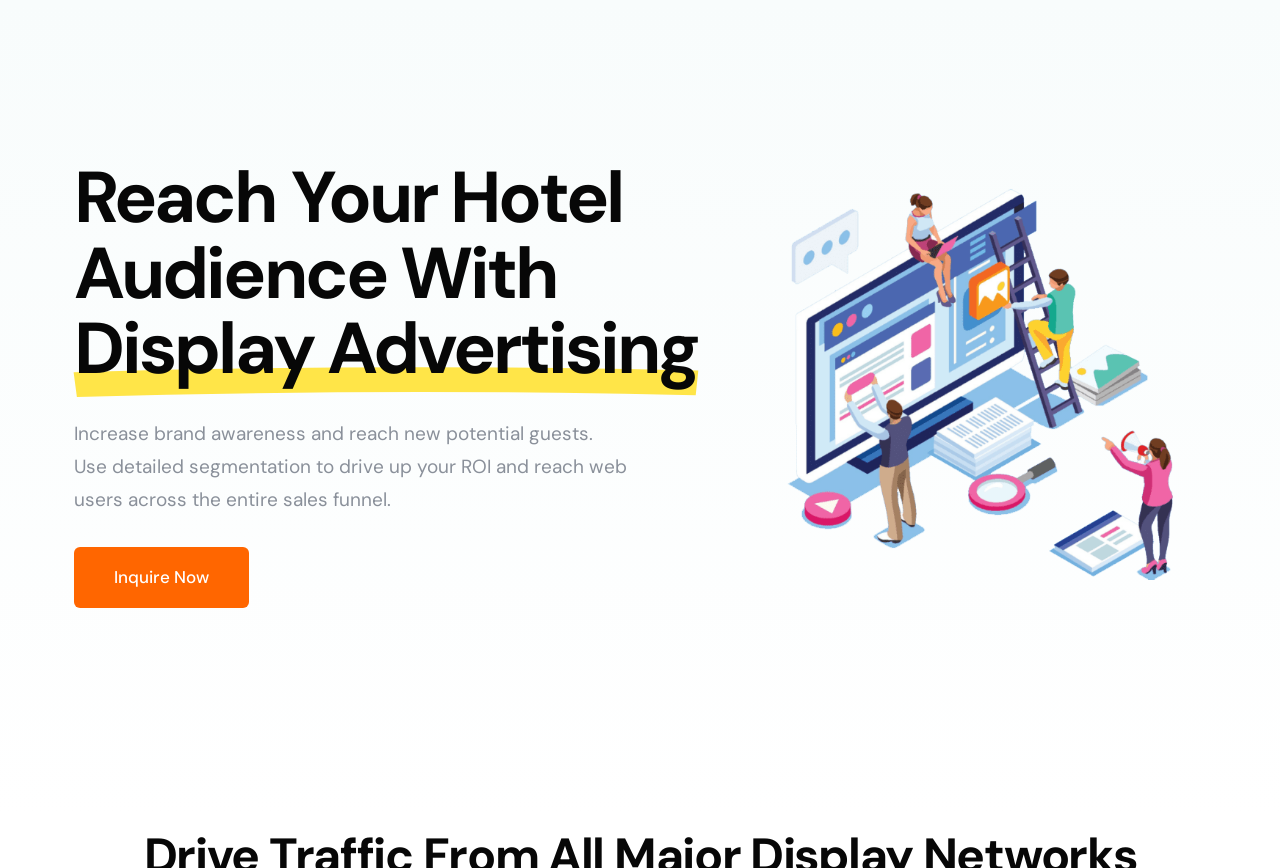Generate the title text from the webpage.

Reach Your Hotel Audience With Display Advertising